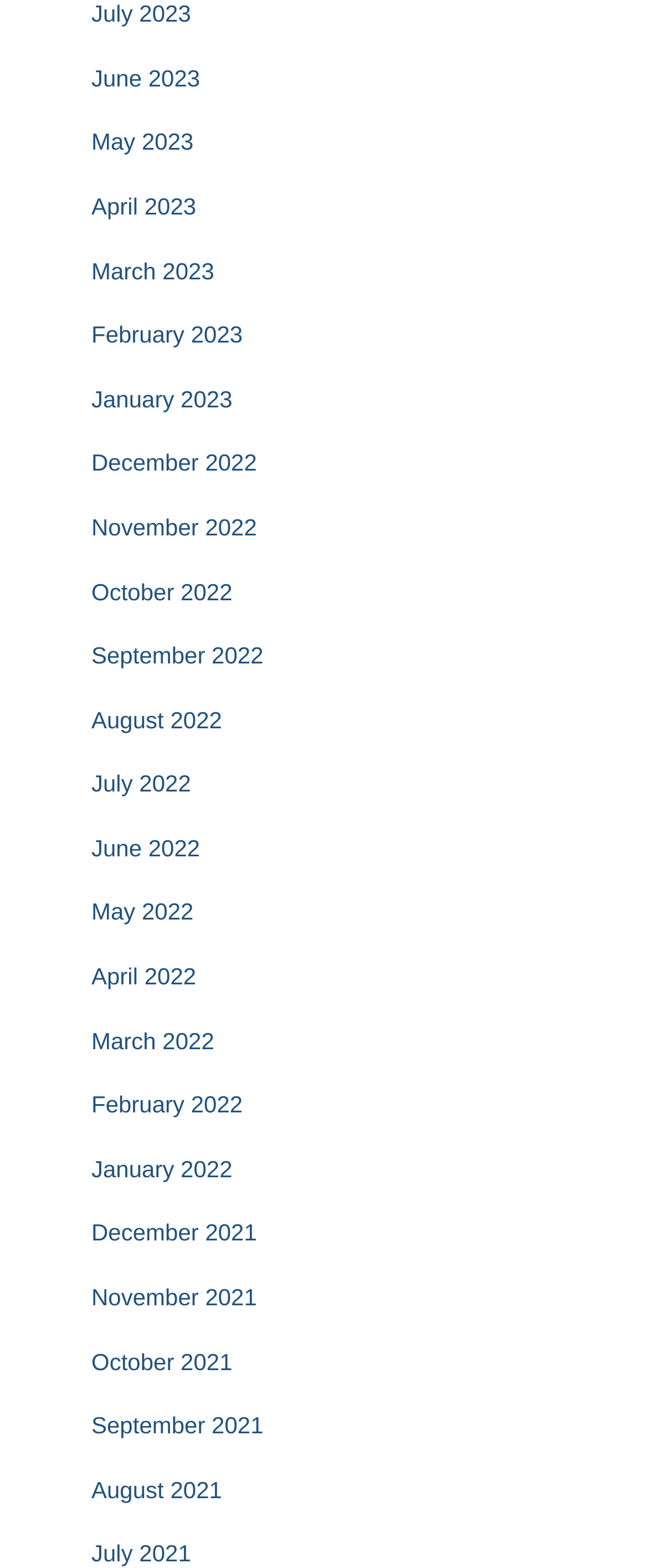Determine the bounding box coordinates for the element that should be clicked to follow this instruction: "browse December 2021". The coordinates should be given as four float numbers between 0 and 1, in the format [left, top, right, bottom].

[0.141, 0.778, 0.396, 0.795]